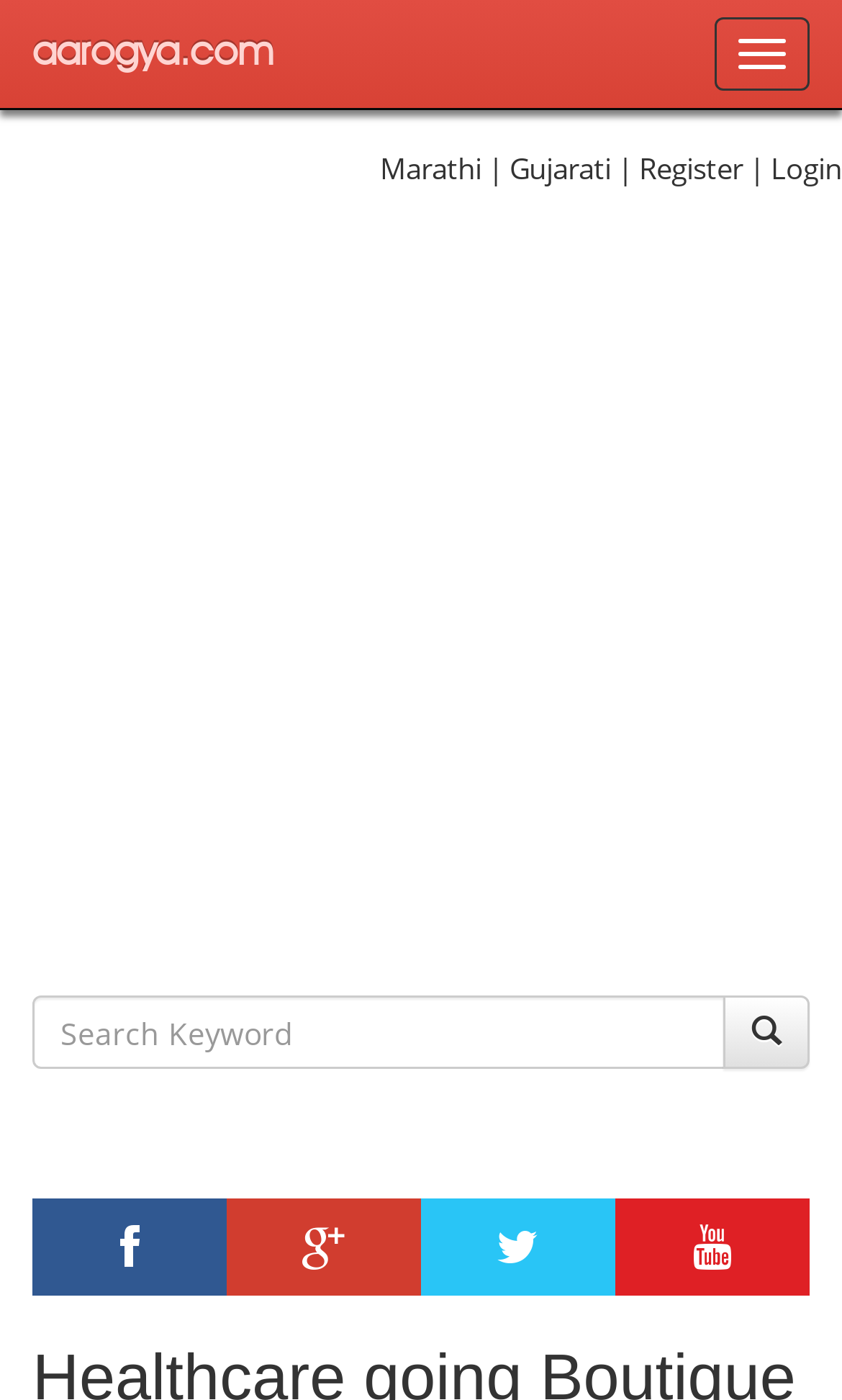What is the purpose of the textbox?
Refer to the image and provide a one-word or short phrase answer.

Search